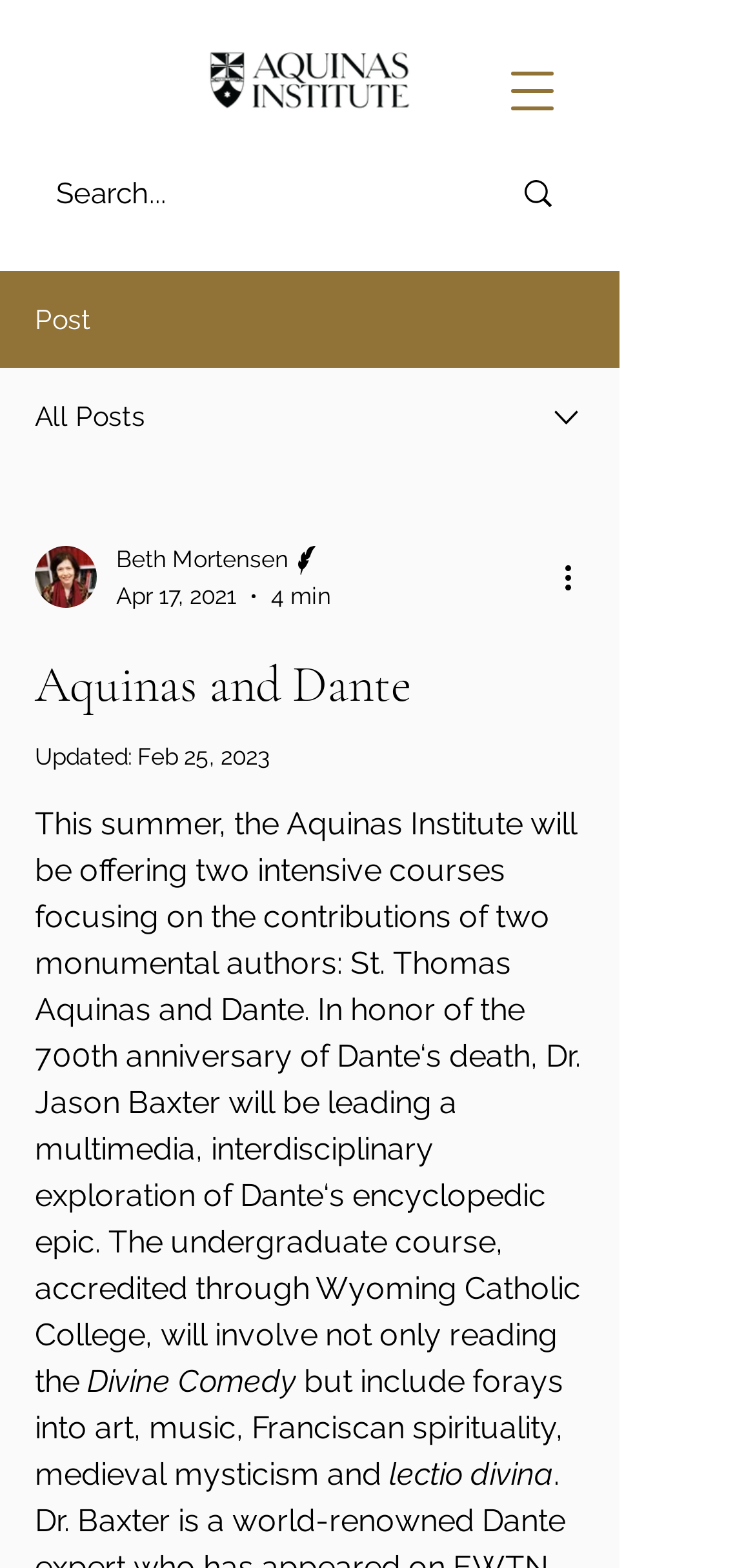What is the name of the college accrediting the course?
Analyze the image and deliver a detailed answer to the question.

I found the answer by looking at the text that describes the course, which mentions 'The undergraduate course, accredited through Wyoming Catholic College, will involve not only reading the Divine Comedy but include forays into art, music, Franciscan spirituality, medieval mysticism and lectio divina.'